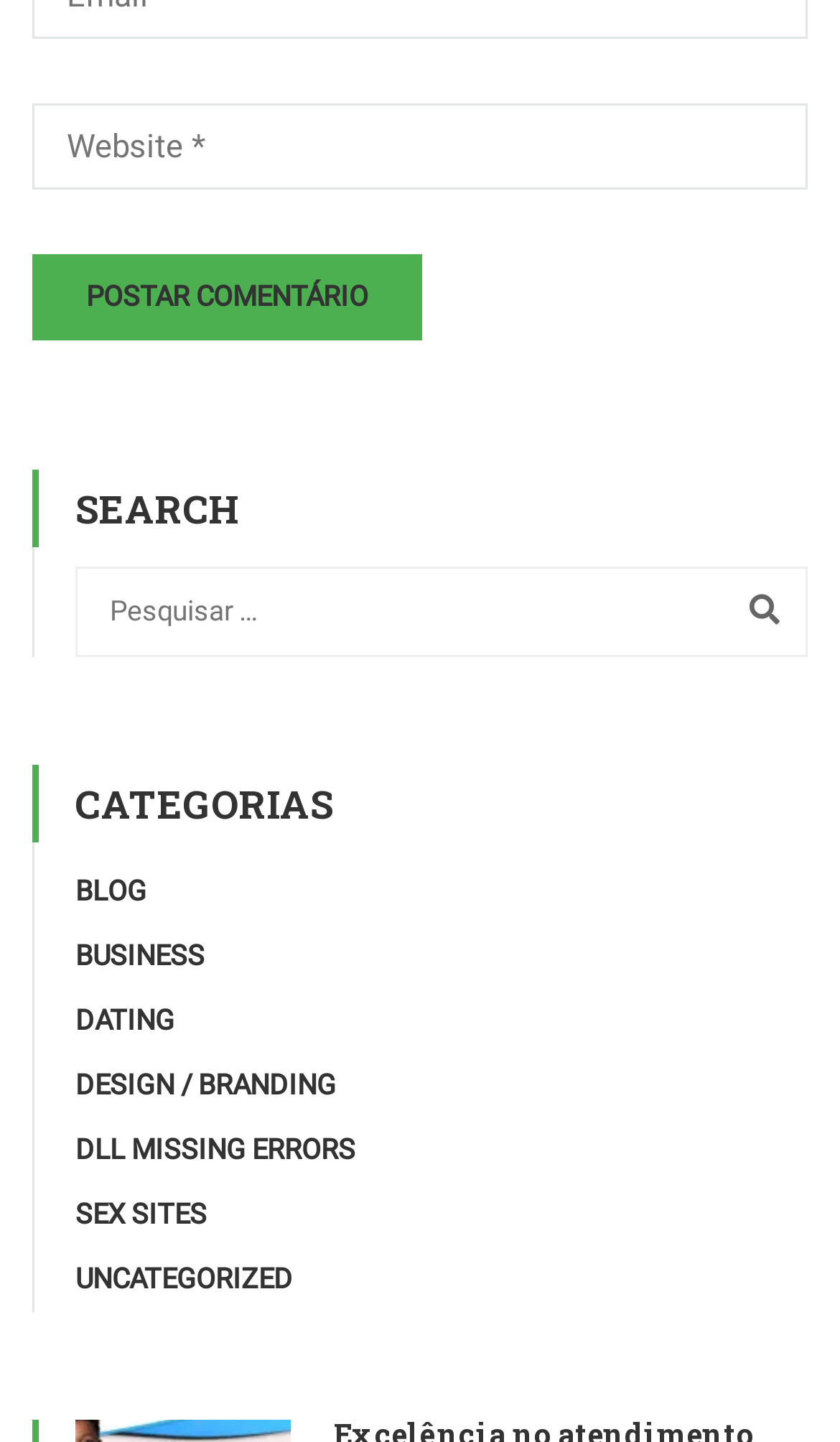What is the function of the button 'Pesquisar'?
Answer the question with a single word or phrase derived from the image.

To search